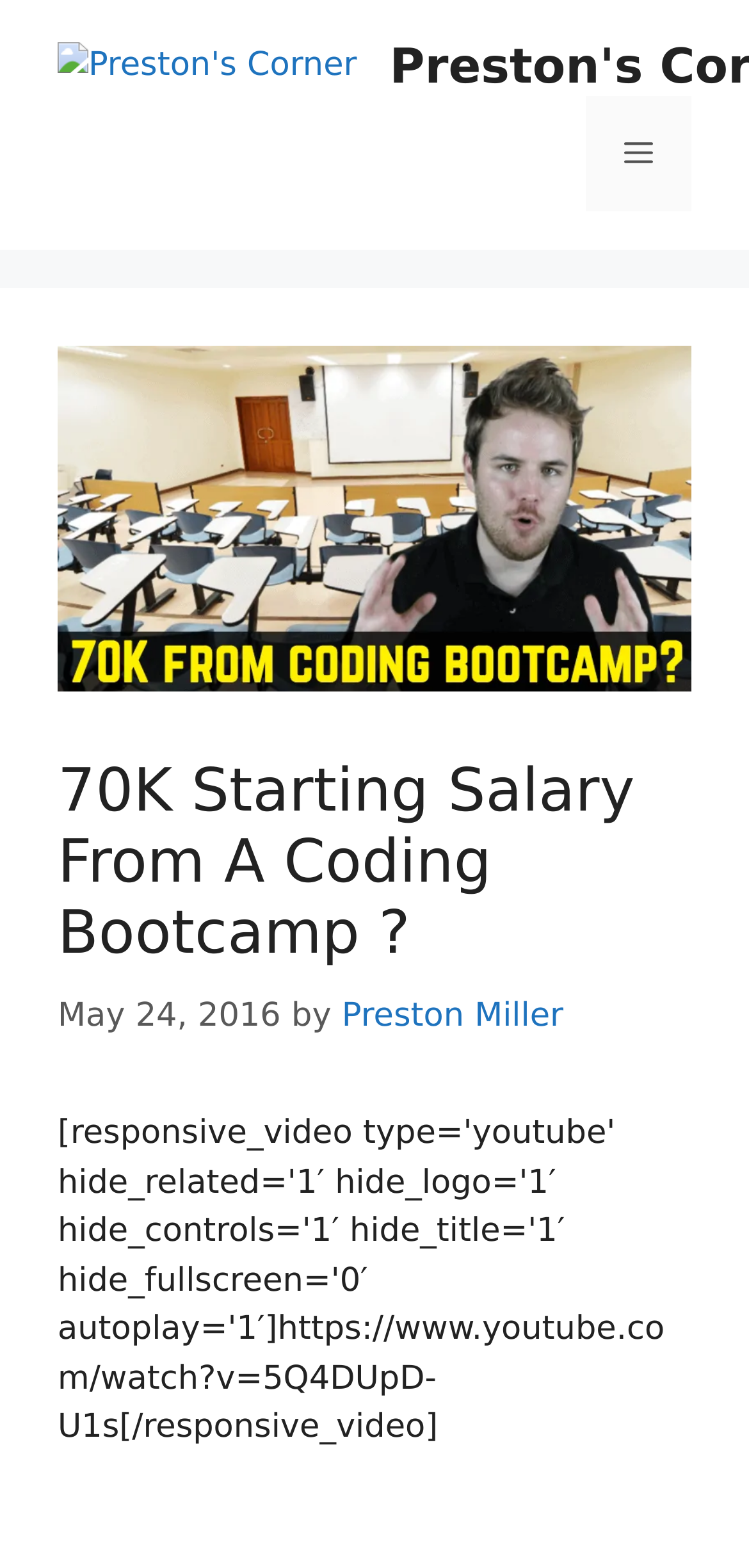Identify the bounding box for the given UI element using the description provided. Coordinates should be in the format (top-left x, top-left y, bottom-right x, bottom-right y) and must be between 0 and 1. Here is the description: Menu

[0.782, 0.061, 0.923, 0.135]